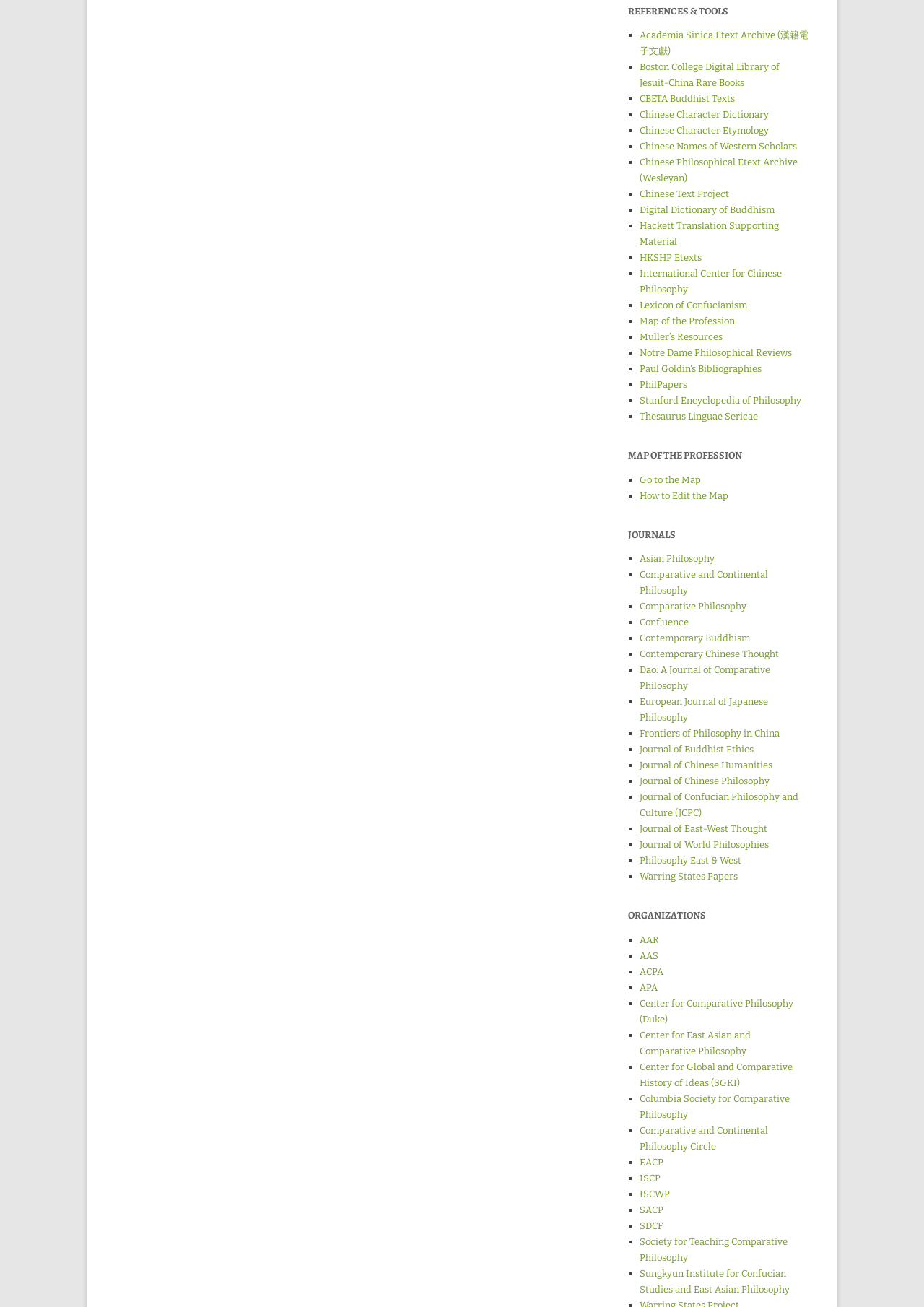Please determine the bounding box coordinates of the element to click in order to execute the following instruction: "Explore 'Philosophy East & West'". The coordinates should be four float numbers between 0 and 1, specified as [left, top, right, bottom].

[0.692, 0.654, 0.802, 0.663]